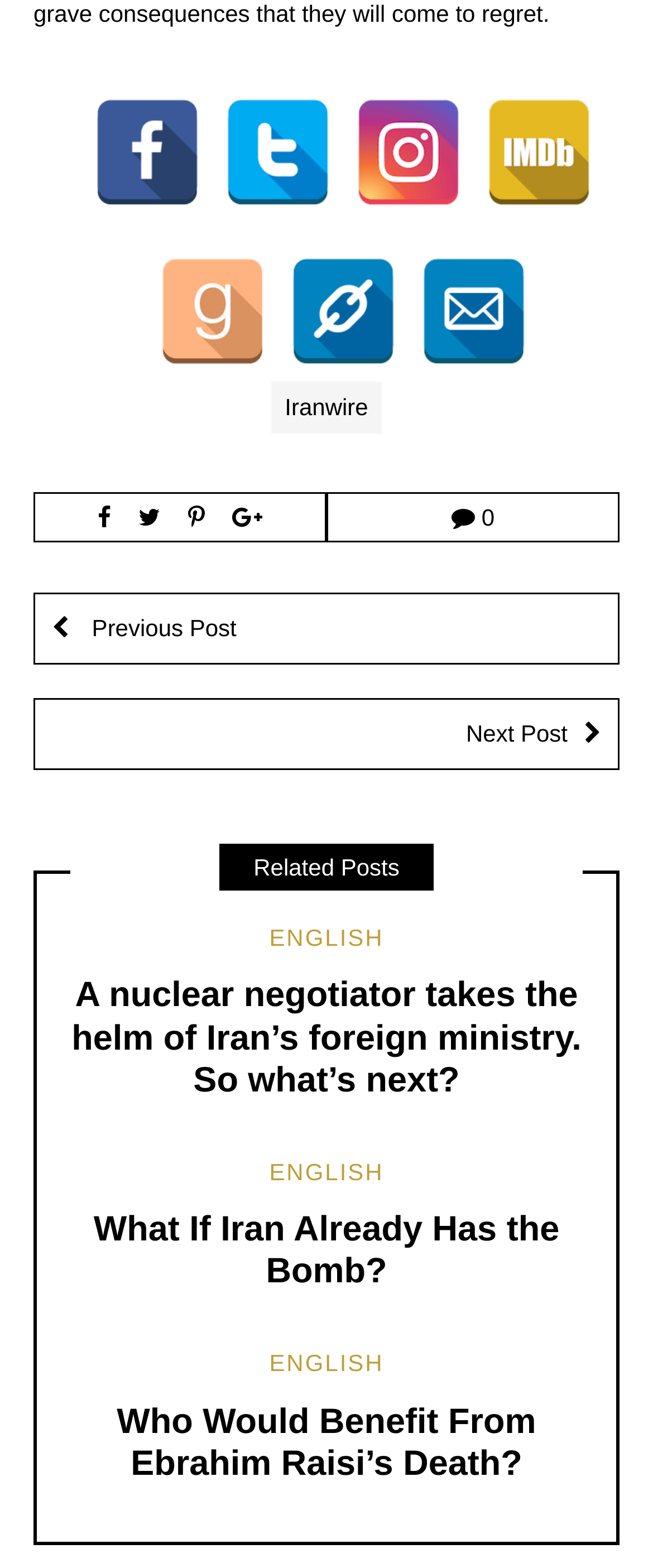Please identify the bounding box coordinates of the element that needs to be clicked to execute the following command: "Read related post about A nuclear negotiator takes the helm of Iran’s foreign ministry. So what’s next?". Provide the bounding box using four float numbers between 0 and 1, formatted as [left, top, right, bottom].

[0.11, 0.623, 0.89, 0.701]